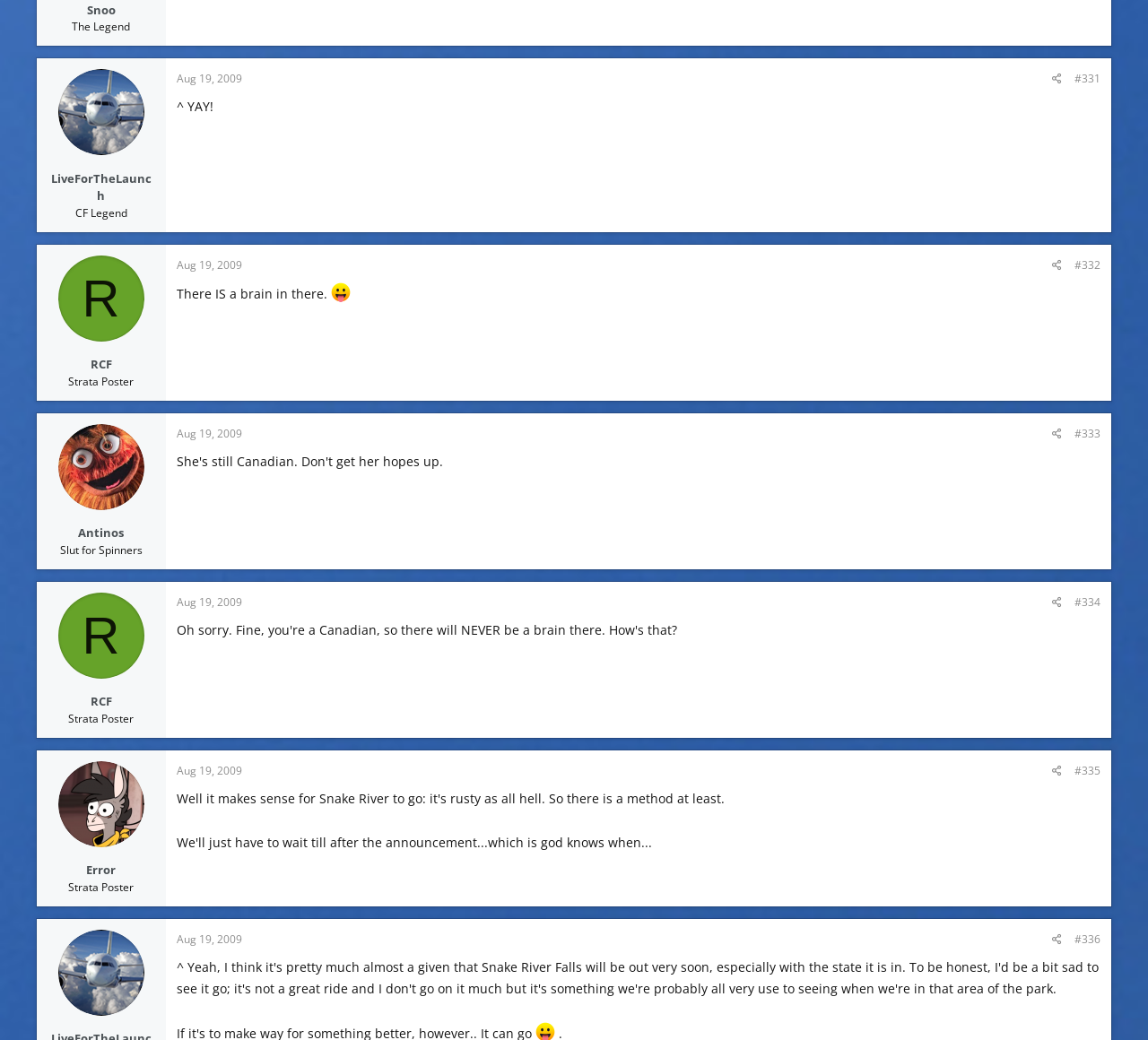Indicate the bounding box coordinates of the clickable region to achieve the following instruction: "Go to the next page."

[0.357, 0.837, 0.404, 0.864]